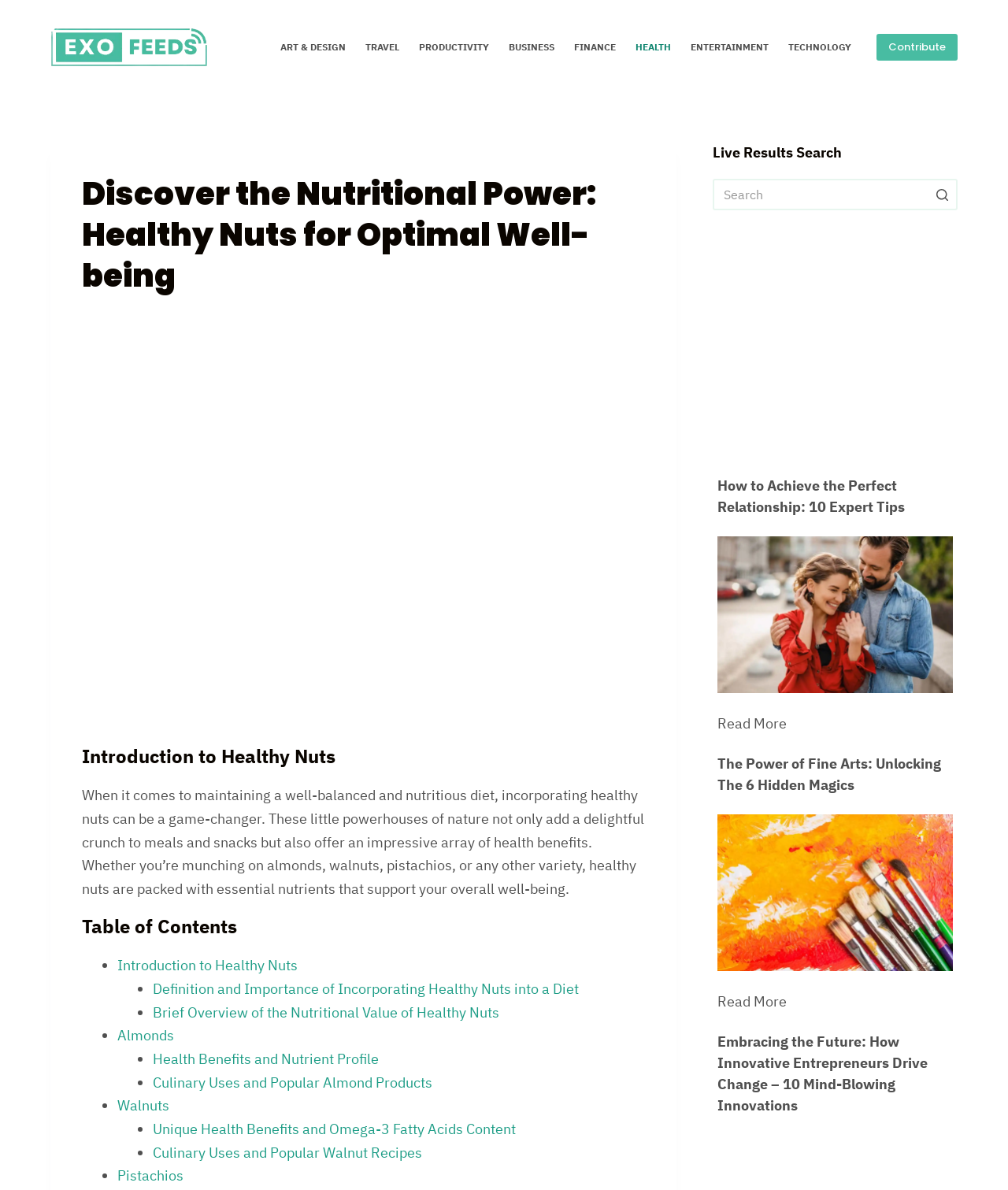Please find the bounding box coordinates of the clickable region needed to complete the following instruction: "Click on the 'ART & DESIGN' menu item". The bounding box coordinates must consist of four float numbers between 0 and 1, i.e., [left, top, right, bottom].

[0.268, 0.0, 0.352, 0.079]